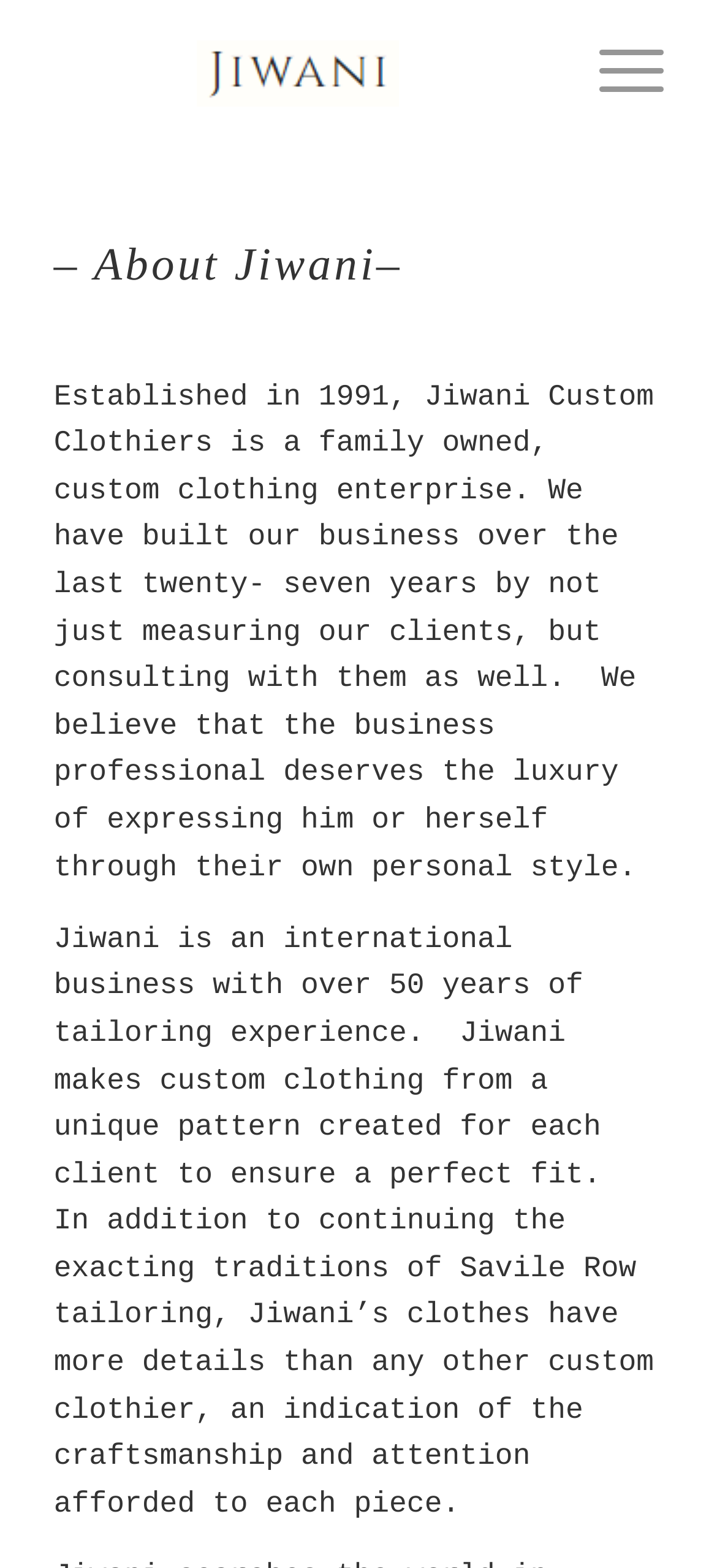Detail the webpage's structure and highlights in your description.

The webpage is about Jiwani Custom Clothiers, an international business with over 50 years of tailoring experience. At the top left of the page, there is a logo image of "Jiwani" with a link to the company's name. To the right of the logo, there is a menu item labeled "Menu". 

Below the logo and menu, there is a heading that reads "– About Jiwani–". Underneath the heading, there are two paragraphs of text. The first paragraph describes the company's approach to custom clothing, emphasizing consultation with clients to ensure a perfect fit. The second paragraph provides more information about the company's experience and craftsmanship, highlighting the unique pattern created for each client and the attention to detail in each piece of clothing.